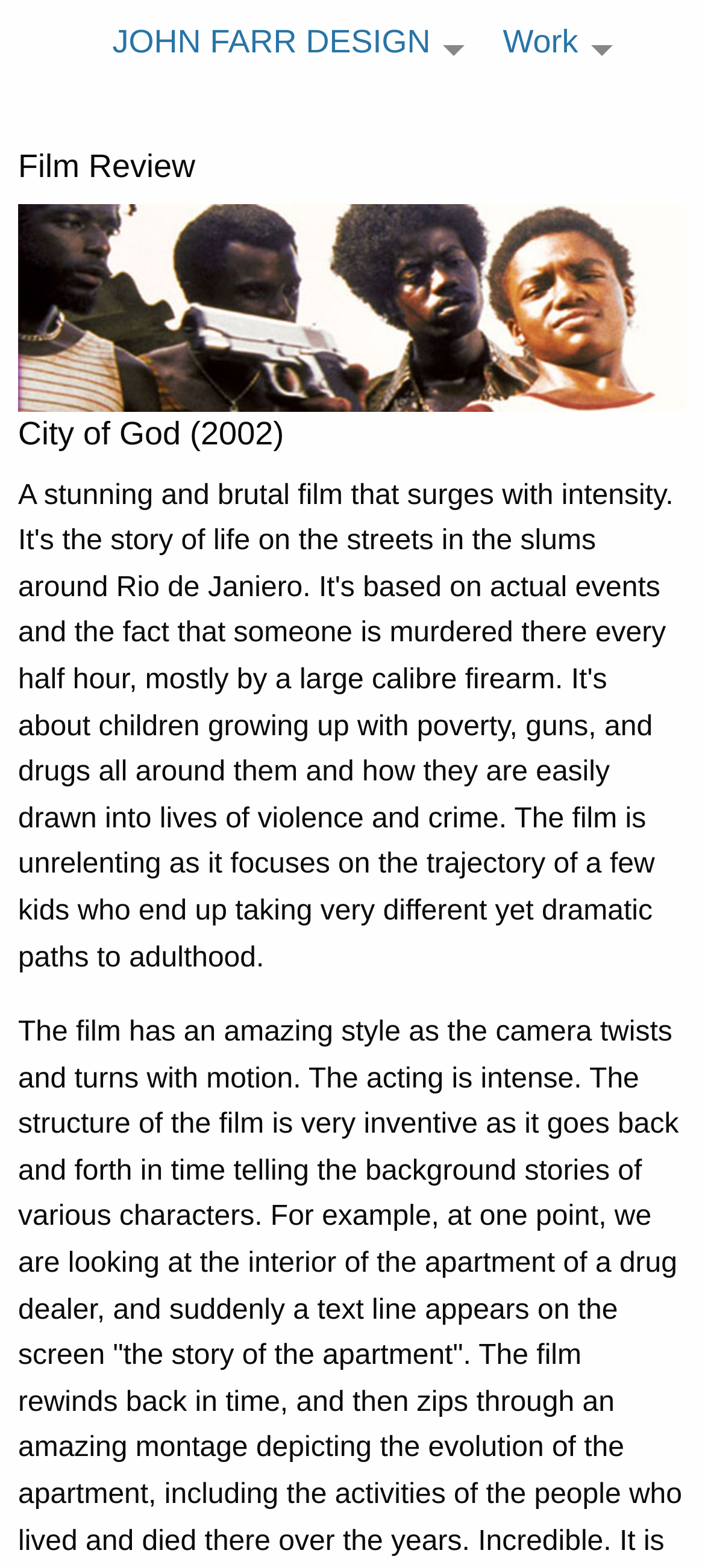Bounding box coordinates are specified in the format (top-left x, top-left y, bottom-right x, bottom-right y). All values are floating point numbers bounded between 0 and 1. Please provide the bounding box coordinate of the region this sentence describes: Work

[0.672, 0.0, 0.882, 0.064]